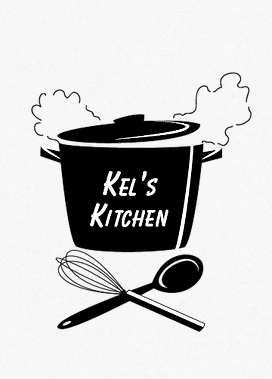What is the font style of the text 'Kel's Kitchen'?
Using the image, provide a detailed and thorough answer to the question.

The font style of the text 'Kel's Kitchen' is bold because it is described as 'eye-catching' and 'prominently displayed' on the pot, suggesting that it is a bold and attention-grabbing font style.